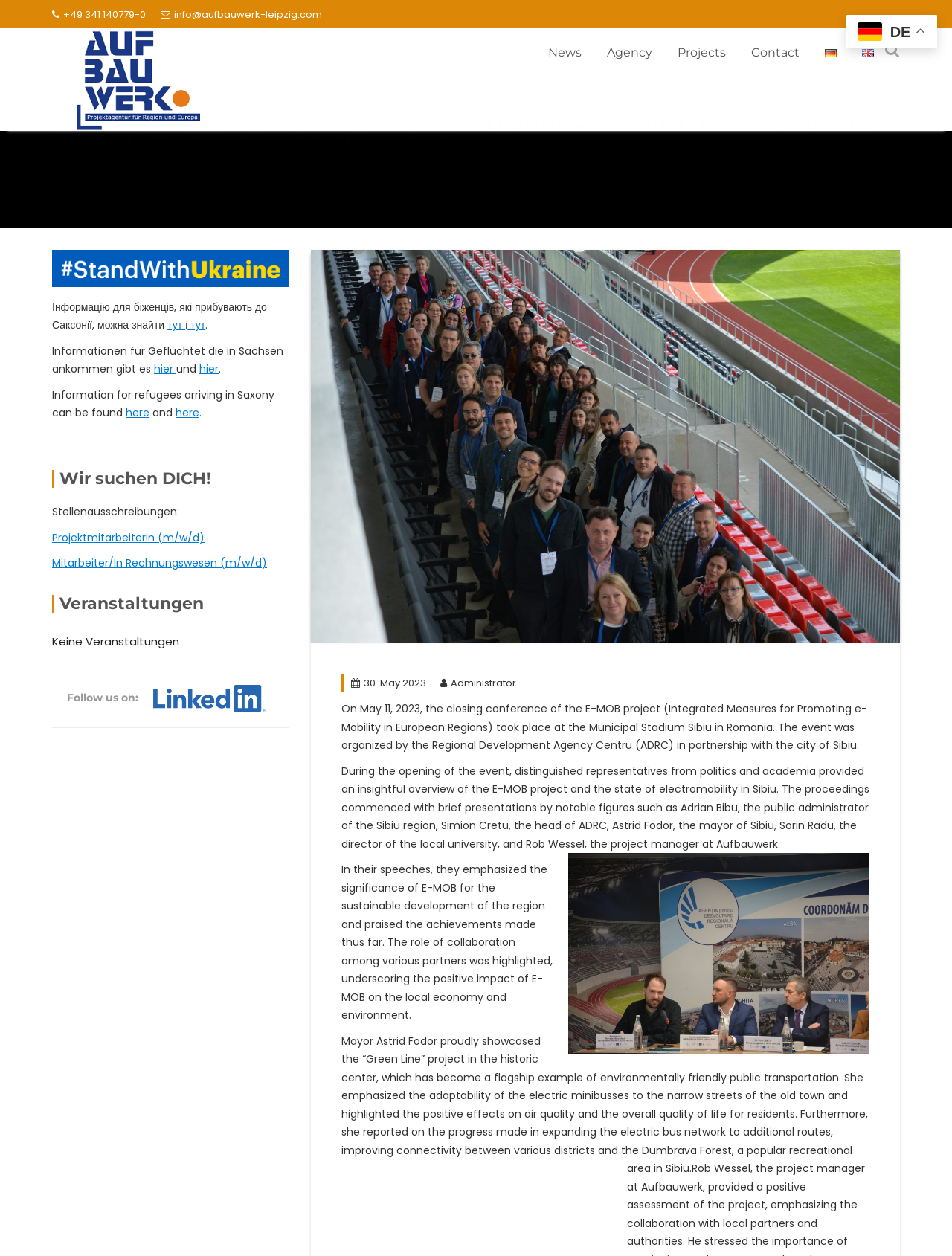What is the name of the mayor mentioned in the article?
Please interpret the details in the image and answer the question thoroughly.

I found the name of the mayor mentioned in the article by reading the text. The article mentions 'Mayor Astrid Fodor' as one of the speakers at the E-MOB project conference.